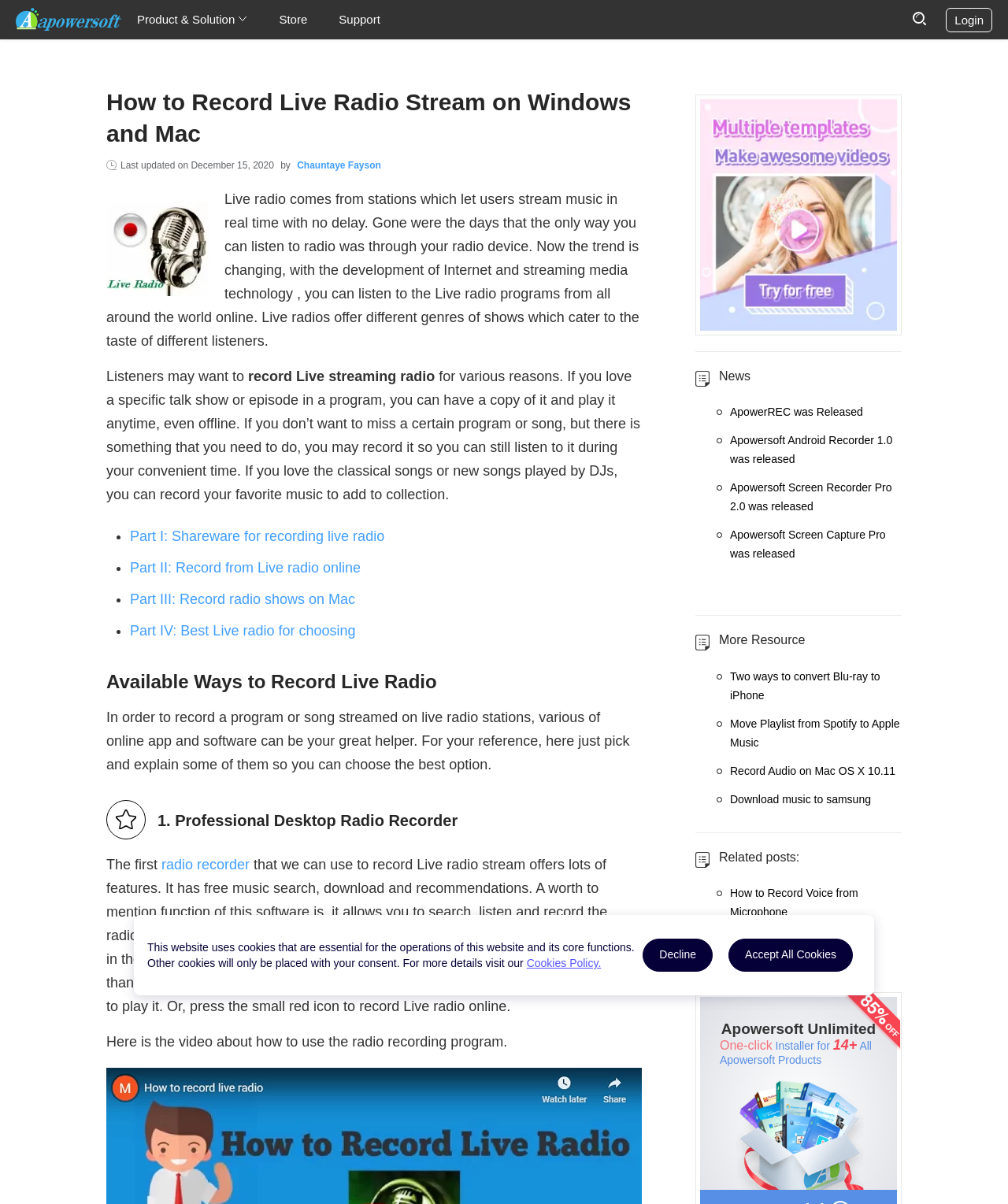Locate the bounding box coordinates of the clickable region necessary to complete the following instruction: "Click the 'Support' link". Provide the coordinates in the format of four float numbers between 0 and 1, i.e., [left, top, right, bottom].

[0.336, 0.01, 0.377, 0.022]